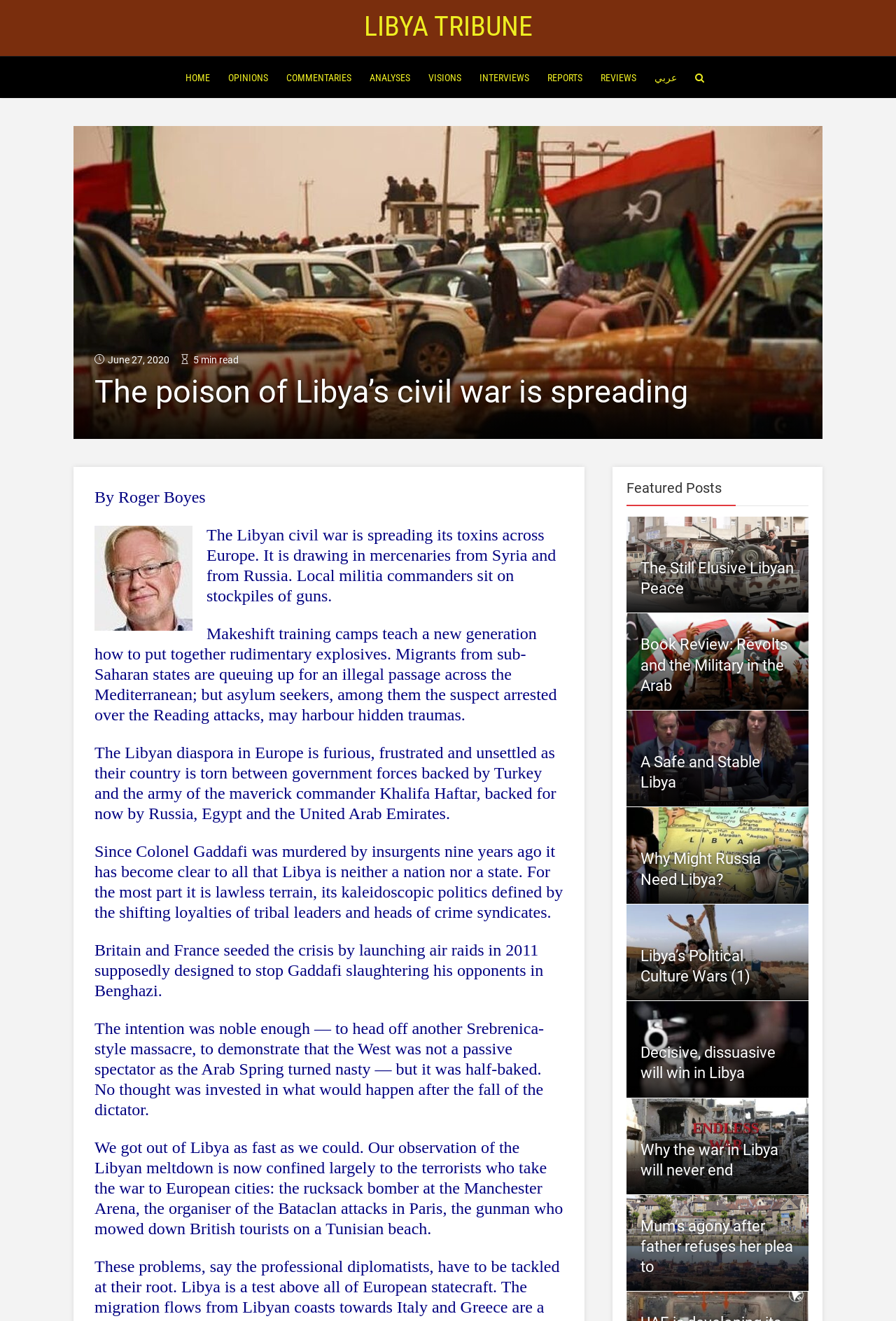Please identify and generate the text content of the webpage's main heading.

The poison of Libya’s civil war is spreading